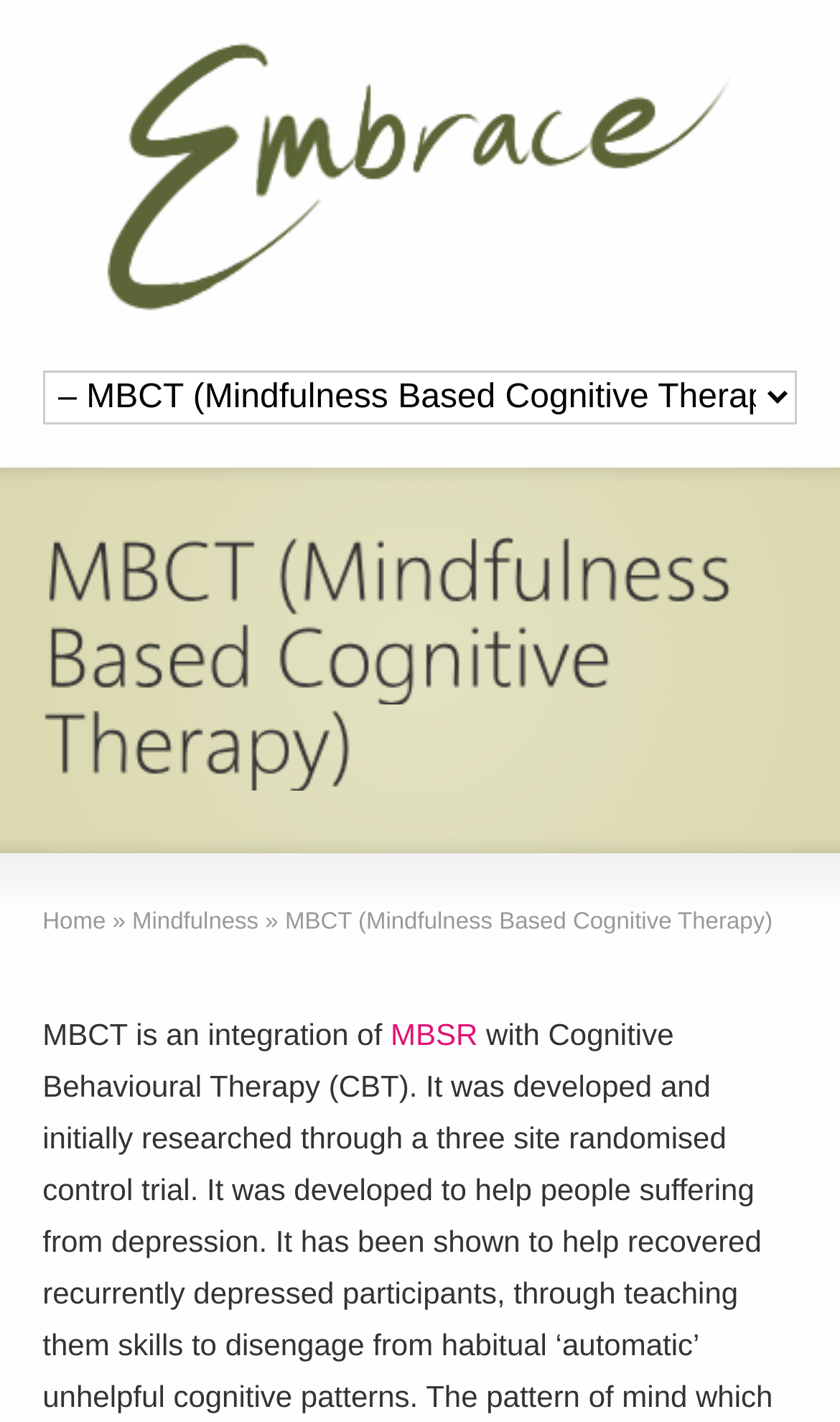Answer the question using only a single word or phrase: 
What is the text above the 'MBCT is an integration of' sentence?

MBCT (Mindfulness Based Cognitive Therapy)